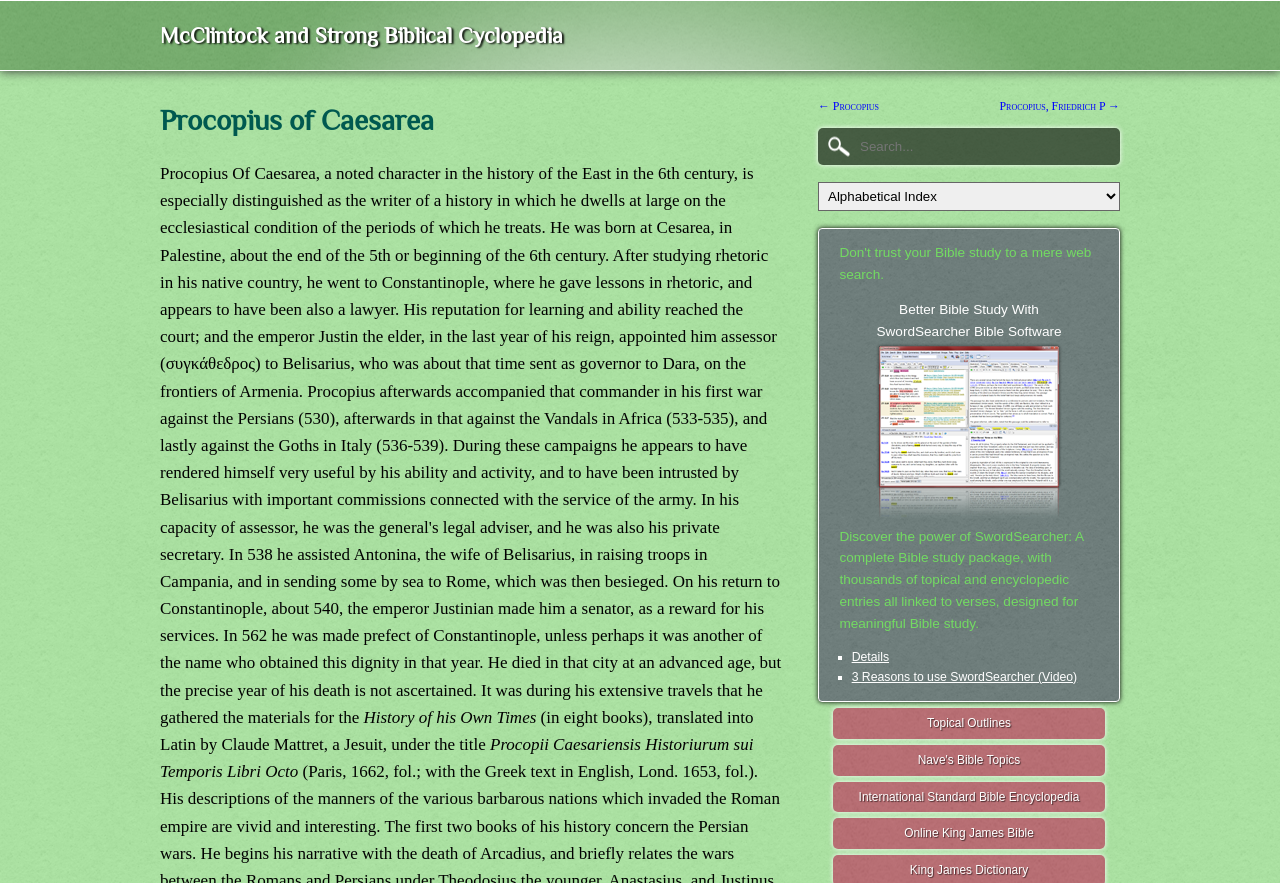Please determine the bounding box coordinates of the area that needs to be clicked to complete this task: 'Learn more about SwordSearcher Bible Software'. The coordinates must be four float numbers between 0 and 1, formatted as [left, top, right, bottom].

[0.684, 0.343, 0.83, 0.576]